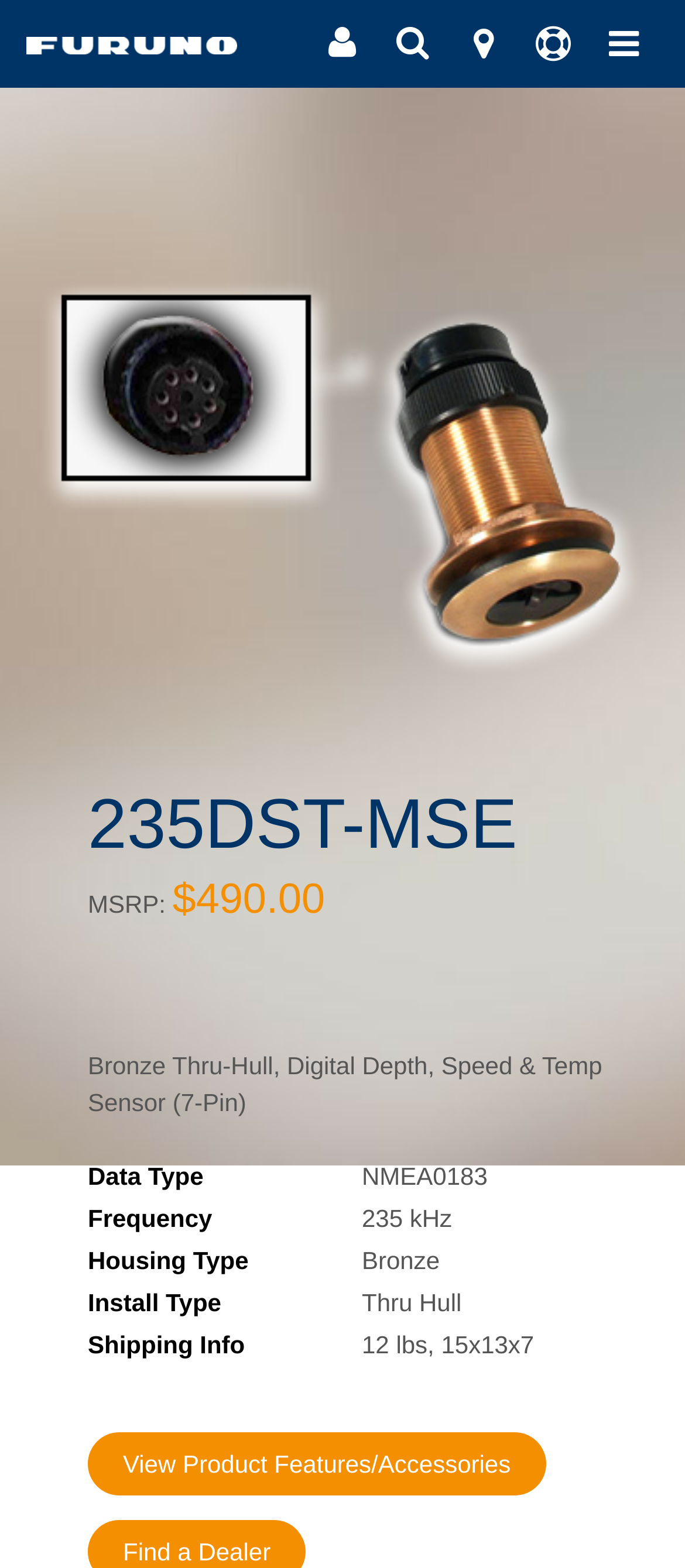Based on the image, provide a detailed response to the question:
What is the installation type of the product?

I found the installation type by looking at the text next to 'Install Type' which is 'Thru Hull'.